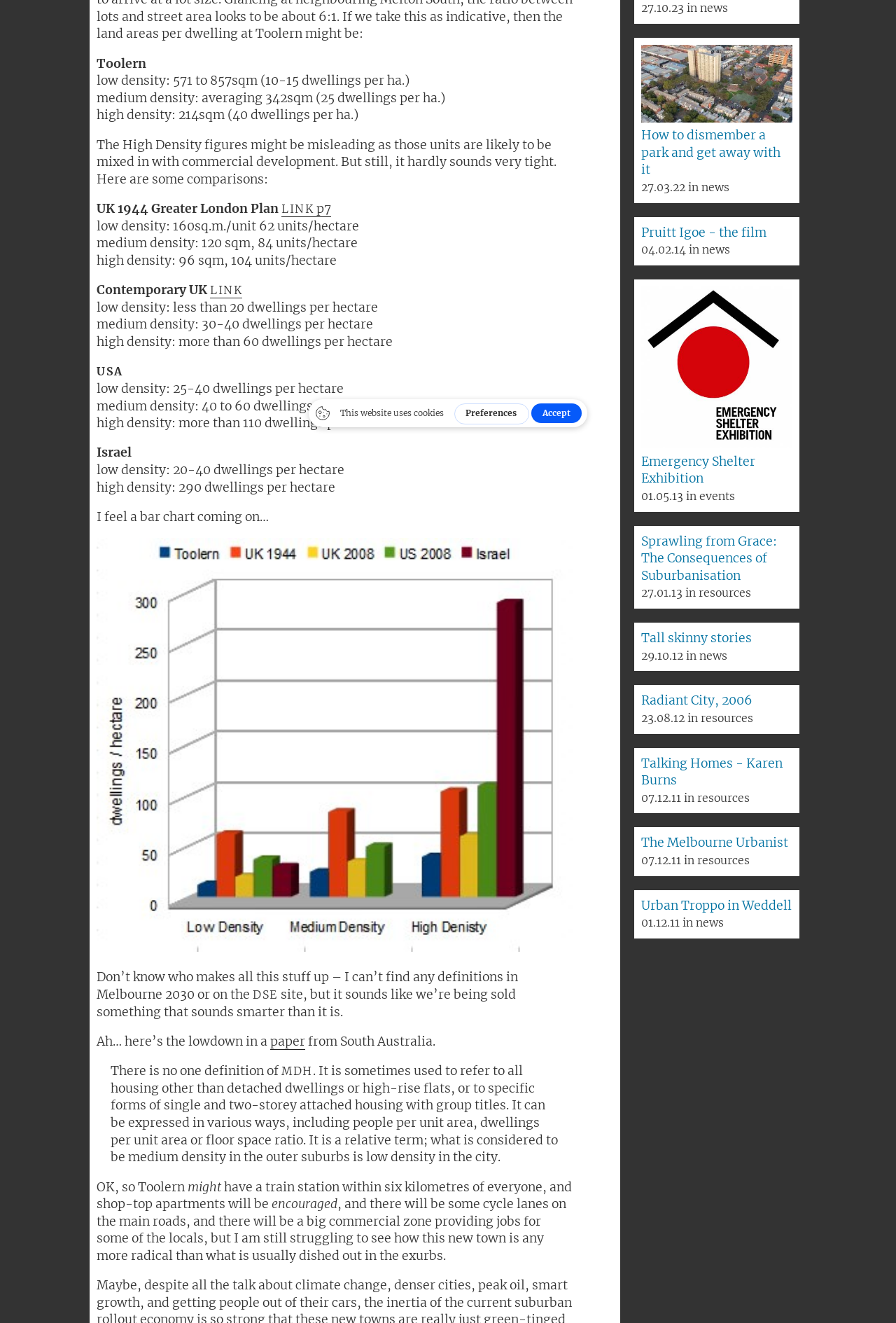Identify the bounding box for the given UI element using the description provided. Coordinates should be in the format (top-left x, top-left y, bottom-right x, bottom-right y) and must be between 0 and 1. Here is the description: Talking Homes - Karen Burns

[0.716, 0.571, 0.874, 0.596]